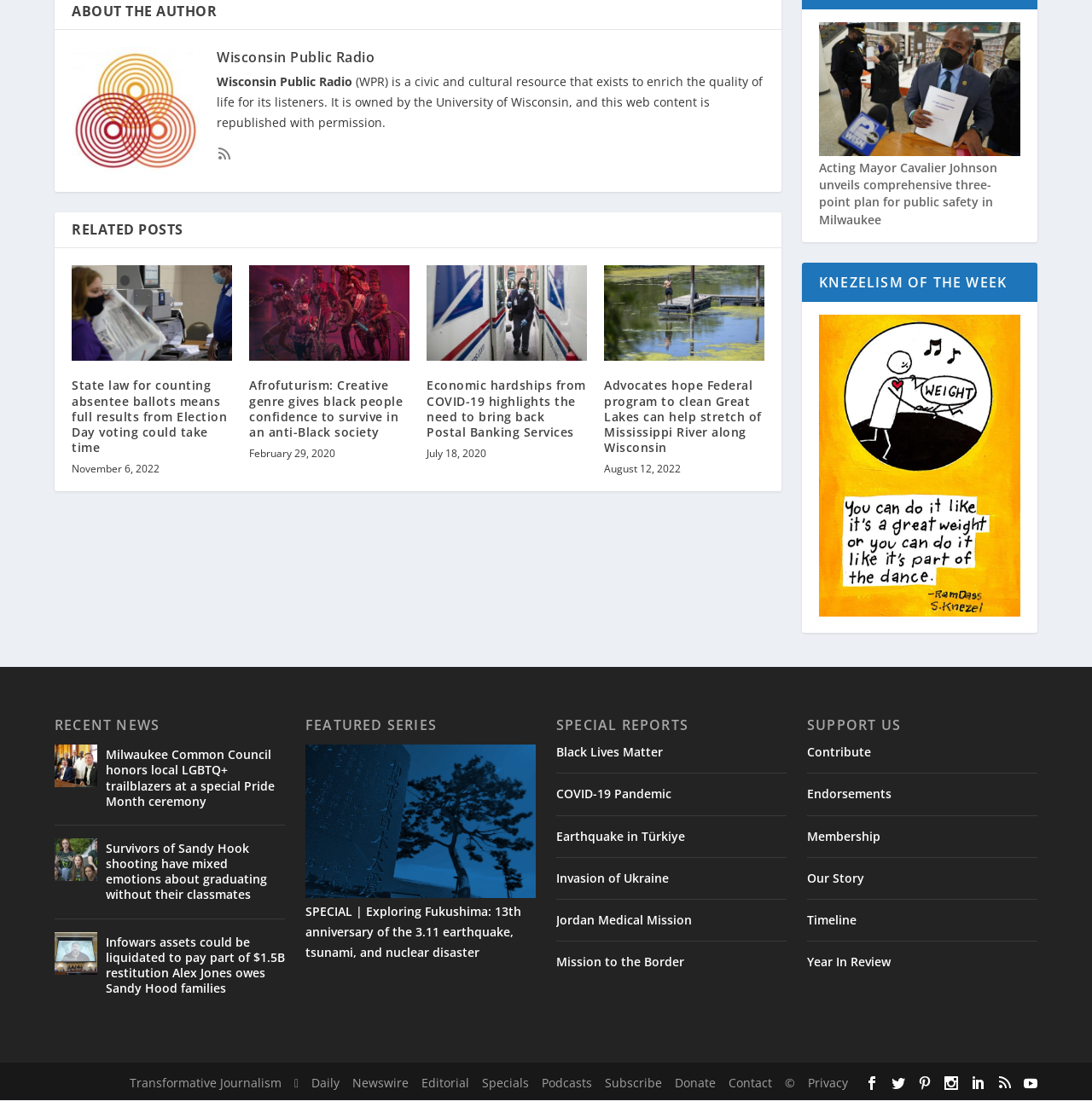Using the webpage screenshot, find the UI element described by Mission to the Border. Provide the bounding box coordinates in the format (top-left x, top-left y, bottom-right x, bottom-right y), ensuring all values are floating point numbers between 0 and 1.

[0.509, 0.867, 0.627, 0.881]